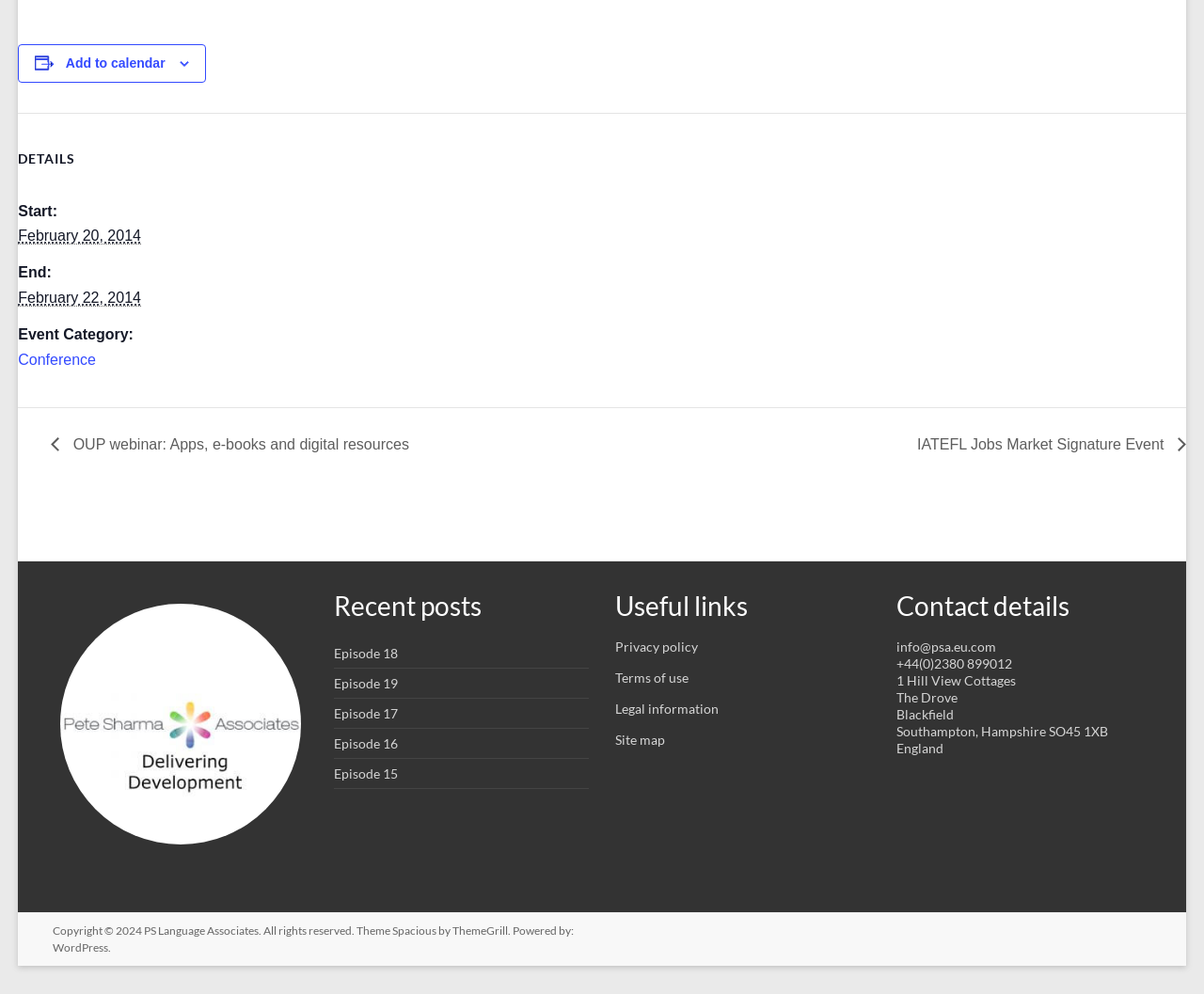What is the name of the podcast?
Please look at the screenshot and answer in one word or a short phrase.

Delivering Development